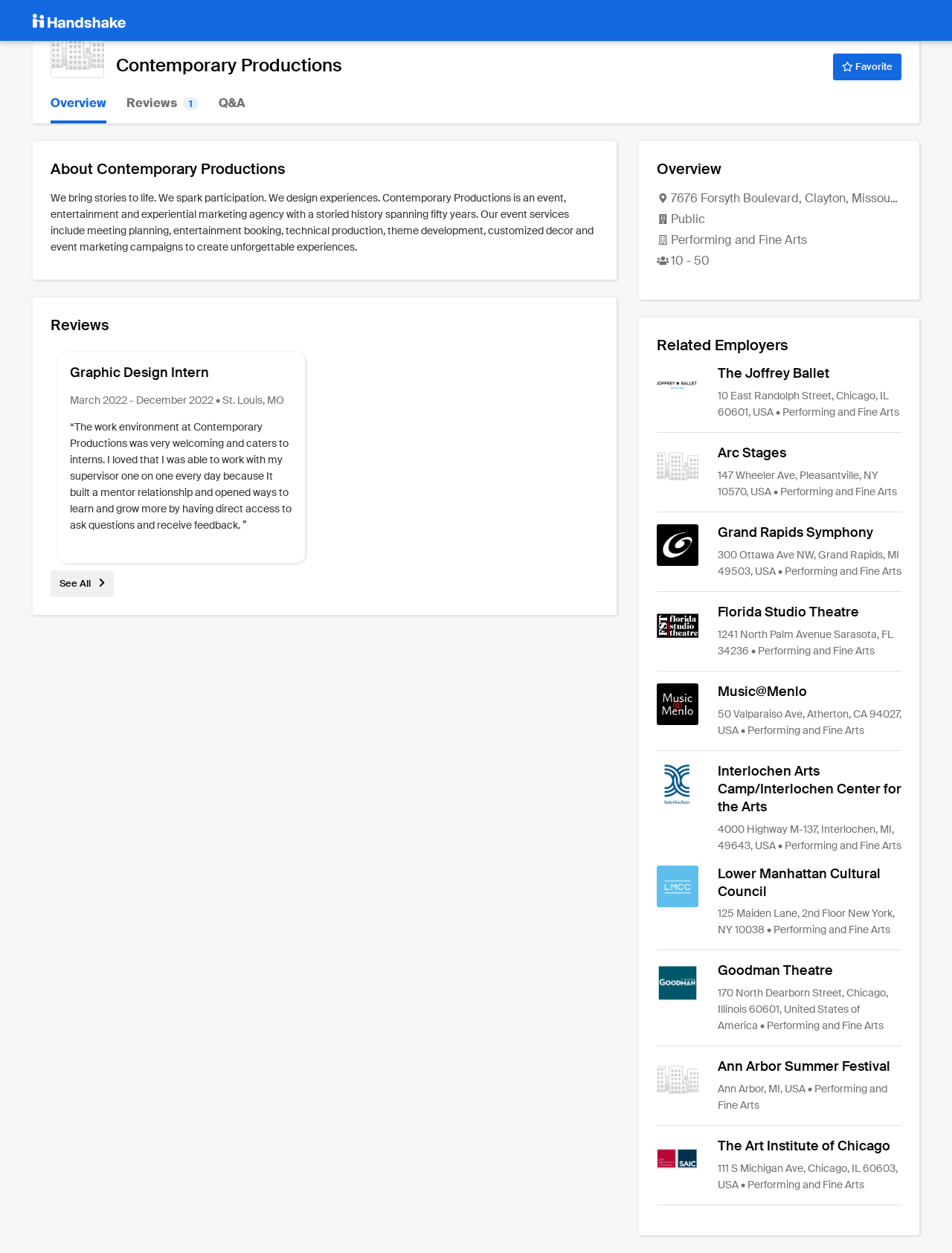What is the name of the company being reviewed?
Provide a detailed and well-explained answer to the question.

The name of the company being reviewed can be found in the heading element at the top of the page, which reads 'Contemporary Productions'. This is also the text of the link element with the bounding box coordinates [0.053, 0.02, 0.109, 0.062].